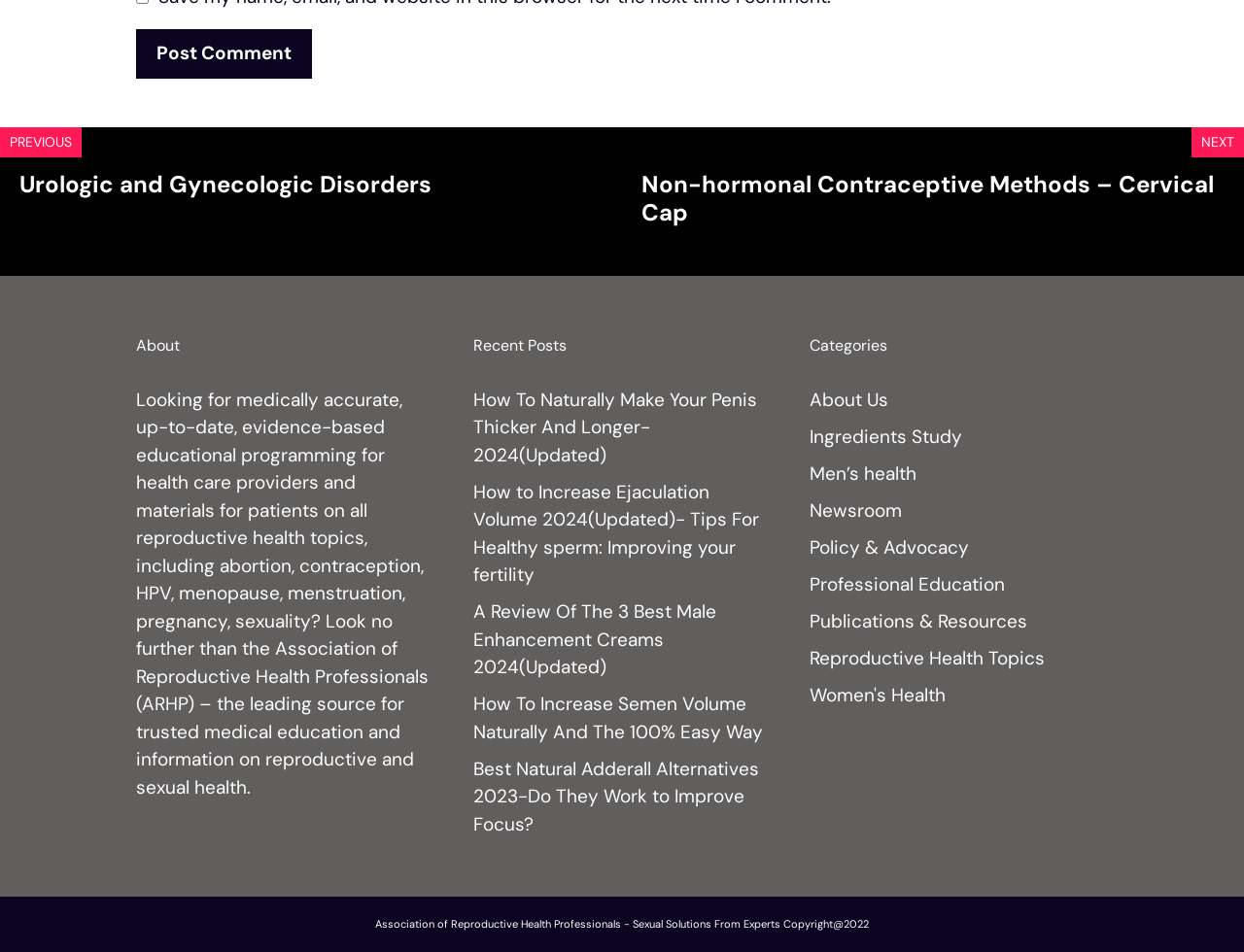Using the description: "Urologic and Gynecologic Disorders", identify the bounding box of the corresponding UI element in the screenshot.

[0.016, 0.178, 0.347, 0.209]